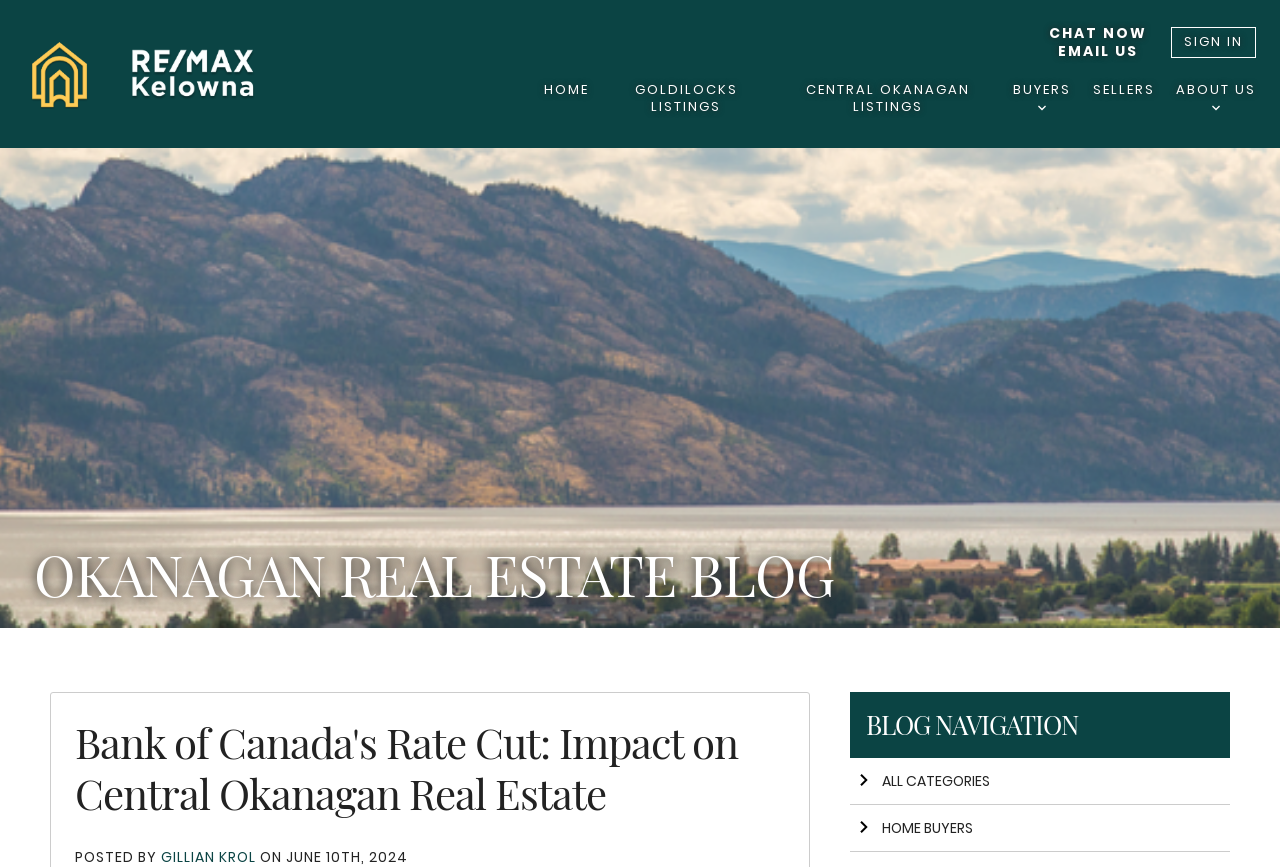Kindly determine the bounding box coordinates for the clickable area to achieve the given instruction: "Chat now".

[0.82, 0.028, 0.896, 0.049]